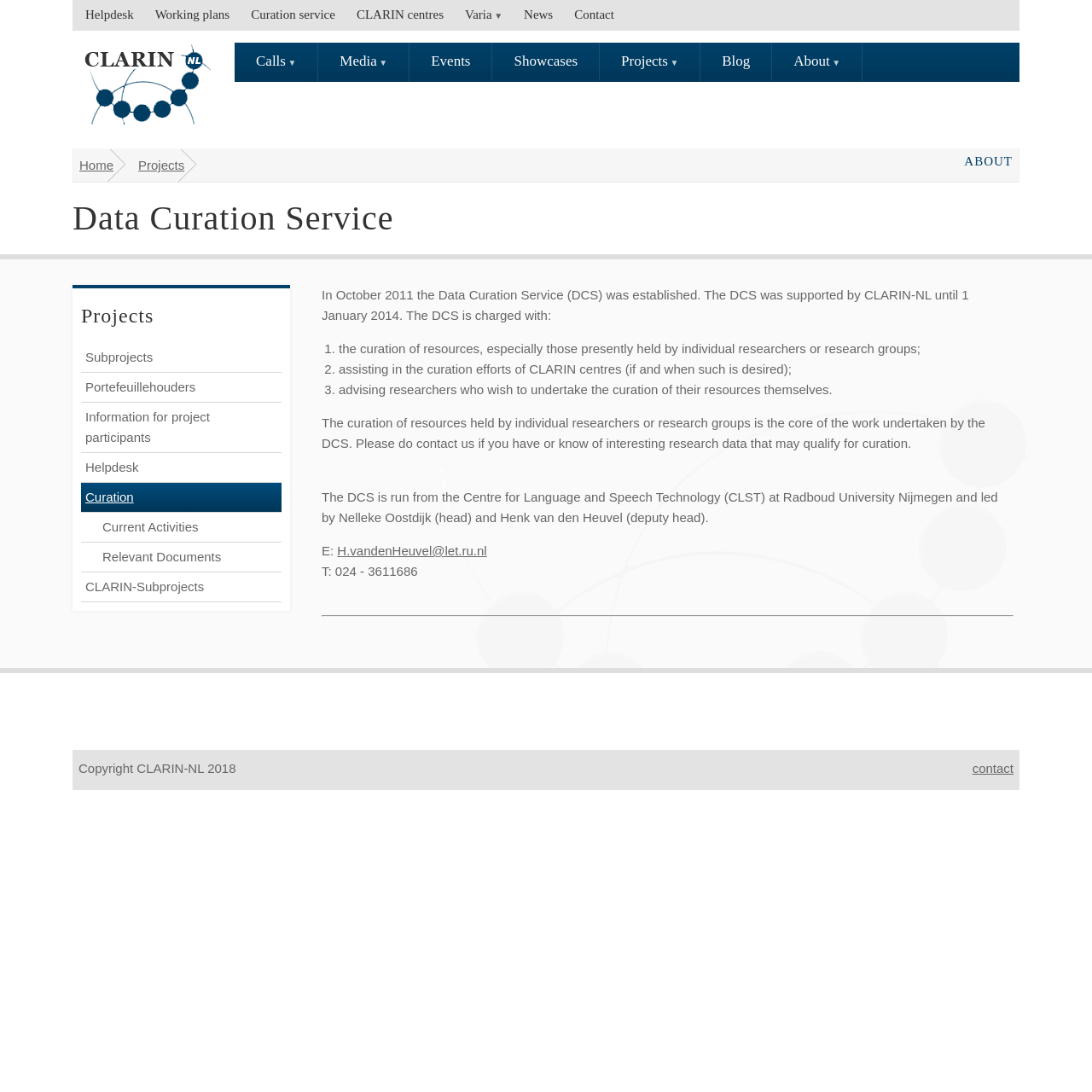Please indicate the bounding box coordinates of the element's region to be clicked to achieve the instruction: "Contact Henk van den Heuvel". Provide the coordinates as four float numbers between 0 and 1, i.e., [left, top, right, bottom].

[0.309, 0.498, 0.446, 0.511]